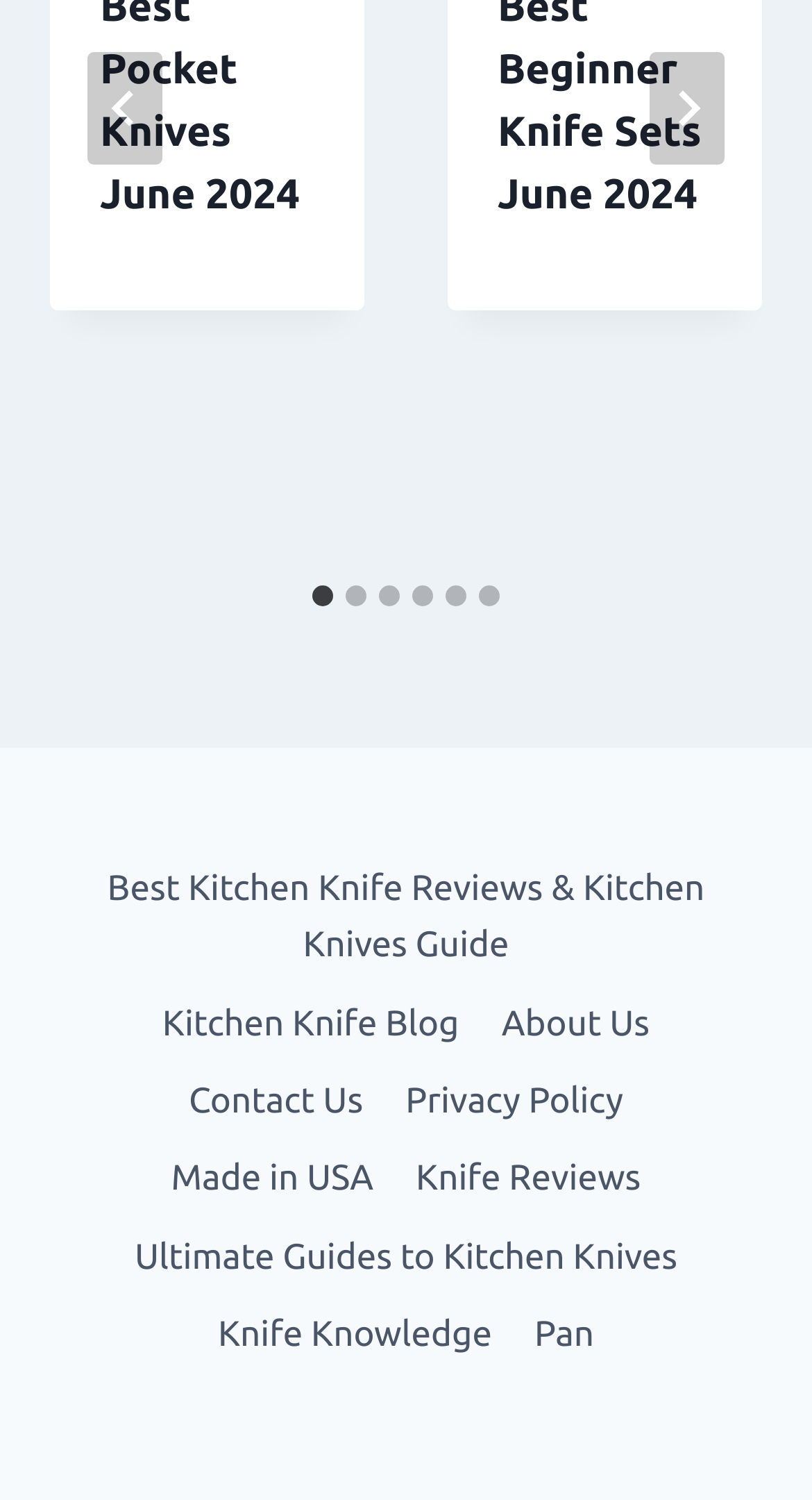Please specify the bounding box coordinates in the format (top-left x, top-left y, bottom-right x, bottom-right y), with all values as floating point numbers between 0 and 1. Identify the bounding box of the UI element described by: Website developed by Wicked Code

None